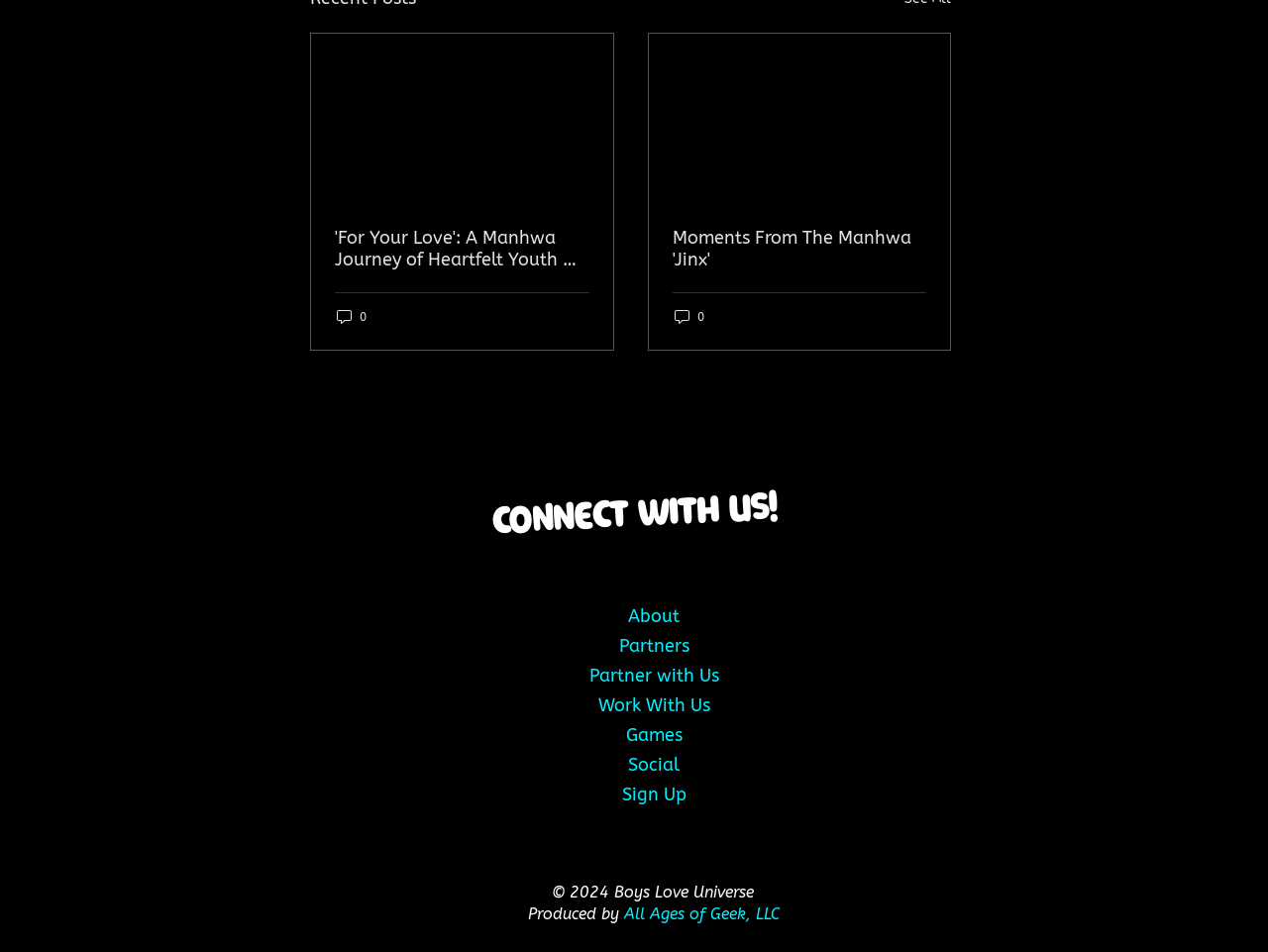Point out the bounding box coordinates of the section to click in order to follow this instruction: "Visit the website of 'All Ages of Geek, LLC'".

[0.492, 0.95, 0.614, 0.97]